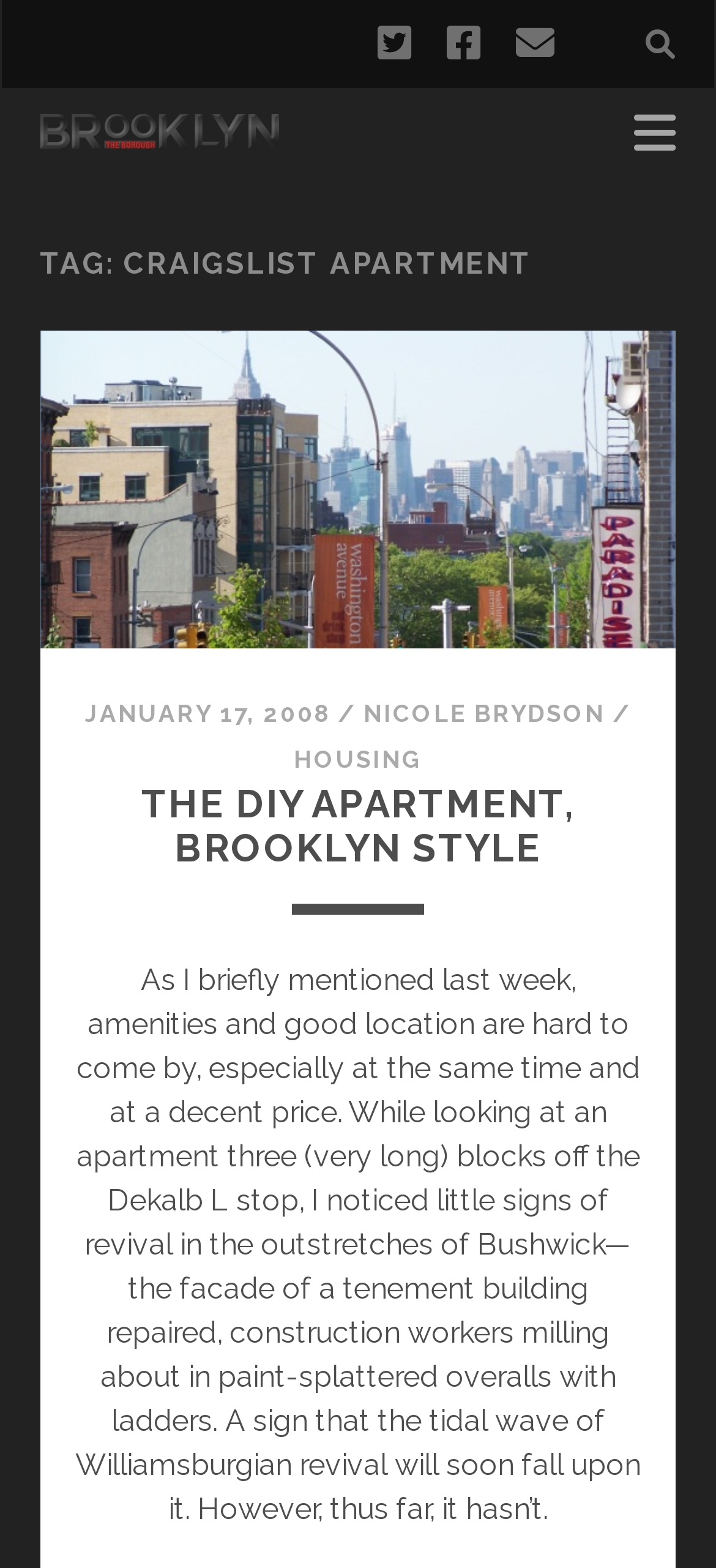Answer the question using only a single word or phrase: 
What is the social media platform with a bird logo?

Twitter